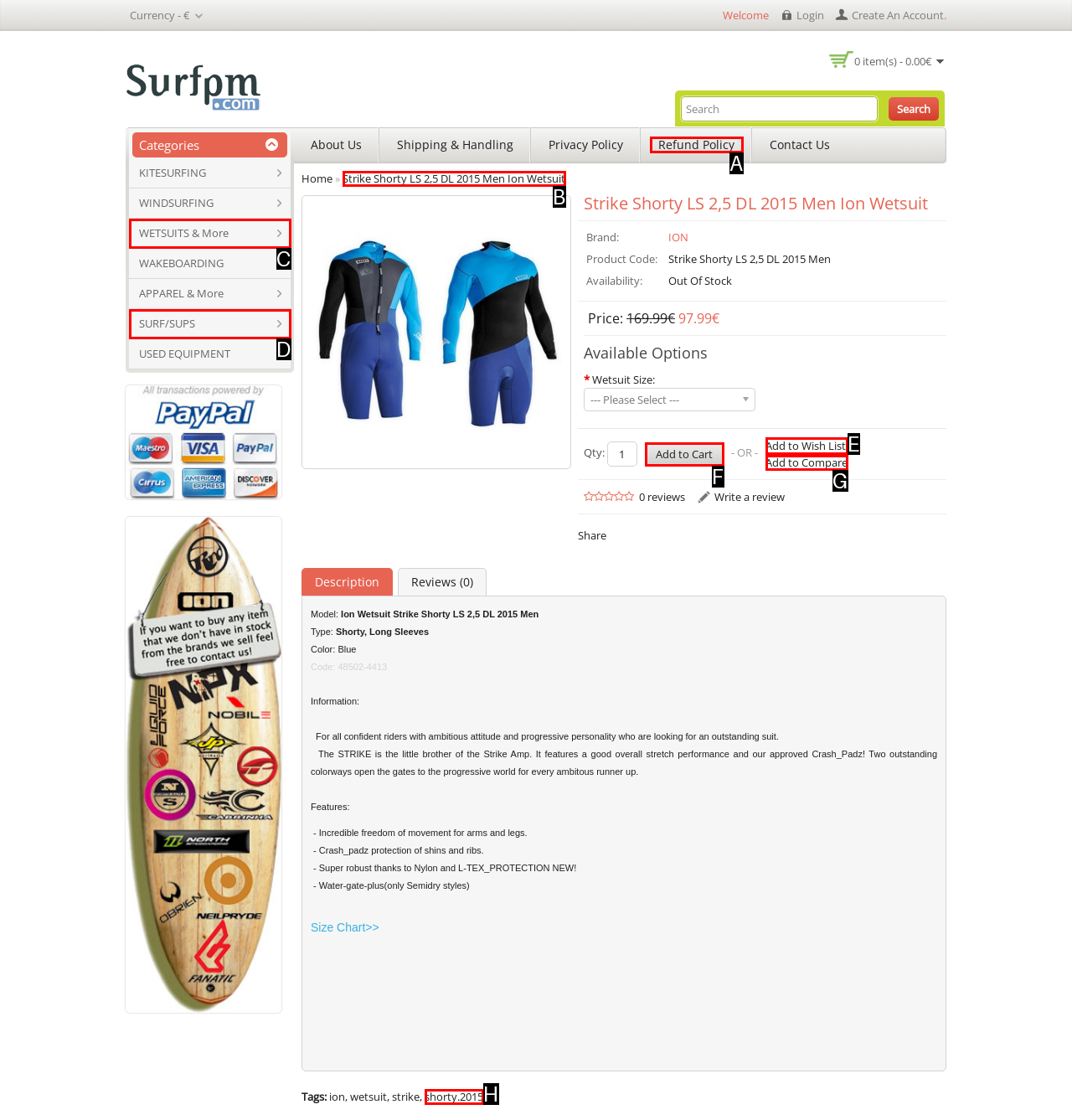Determine which HTML element should be clicked for this task: Add the wetsuit to cart
Provide the option's letter from the available choices.

F